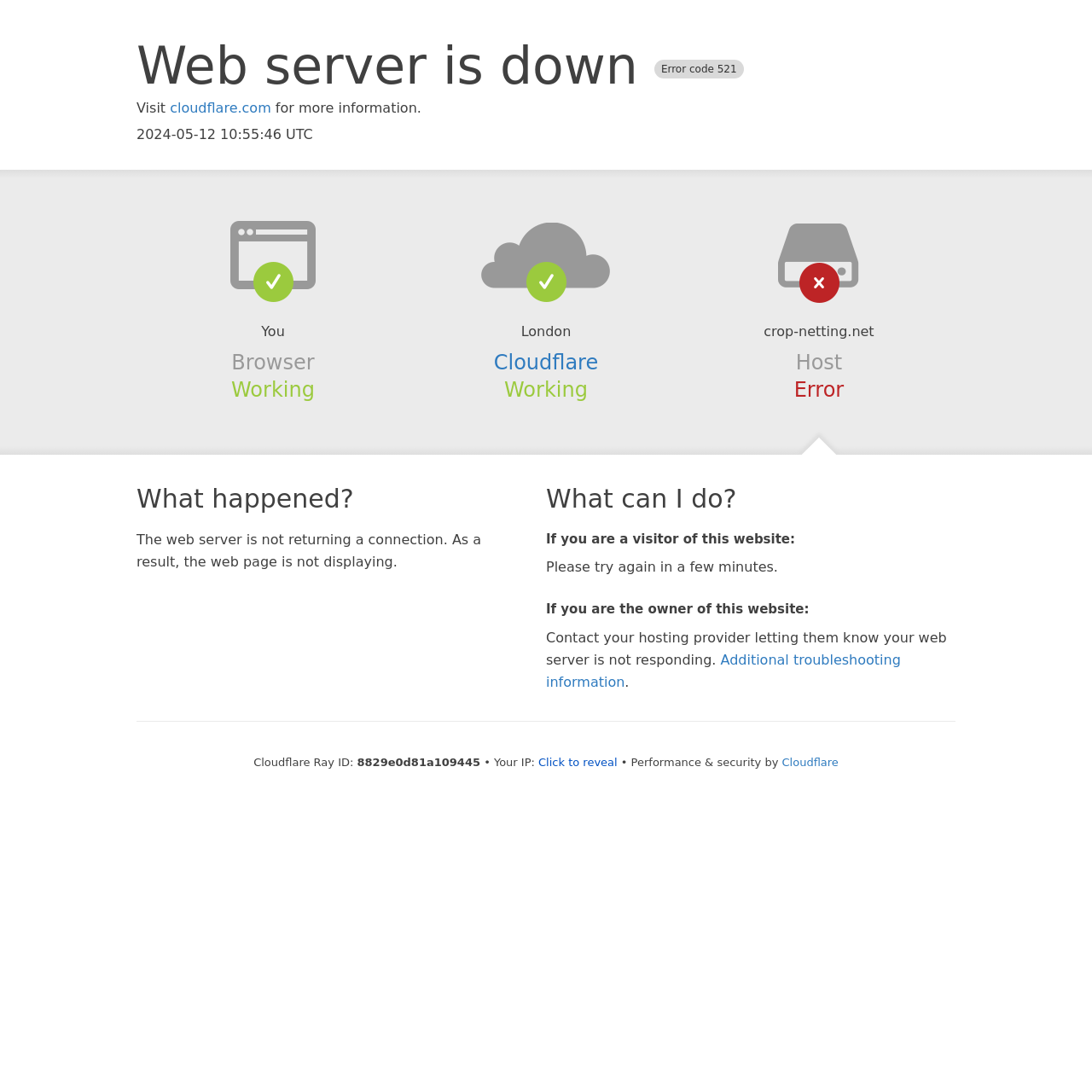What is the current time?
Refer to the image and offer an in-depth and detailed answer to the question.

The current time is mentioned at the top of the webpage as '2024-05-12 10:55:46 UTC'.